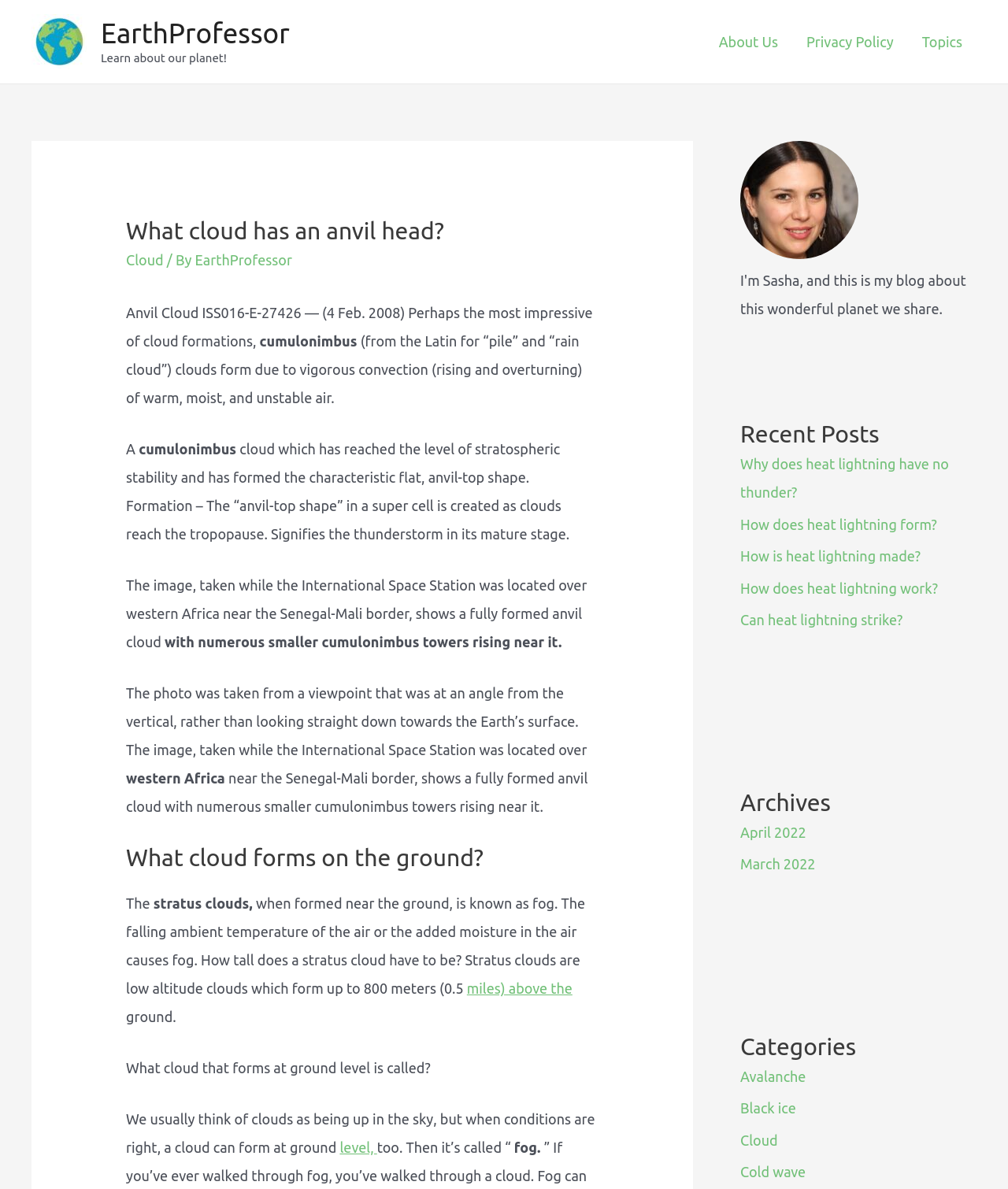Please locate the bounding box coordinates of the element that should be clicked to achieve the given instruction: "Learn more about EarthProfessor".

[0.031, 0.027, 0.086, 0.04]